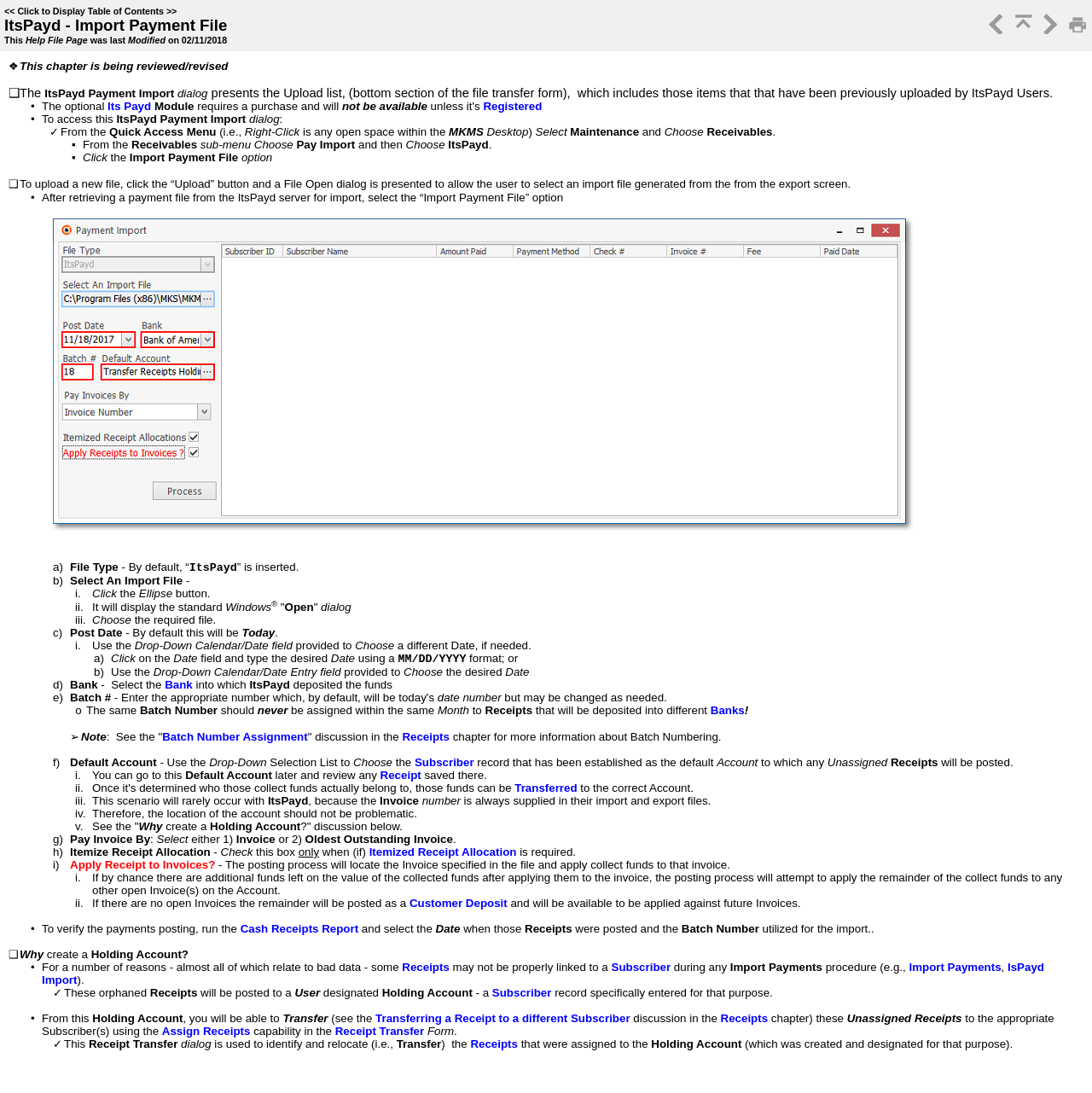Answer the following in one word or a short phrase: 
How do you access the ItsPayd Payment Import dialog?

From the Receivables sub-menu